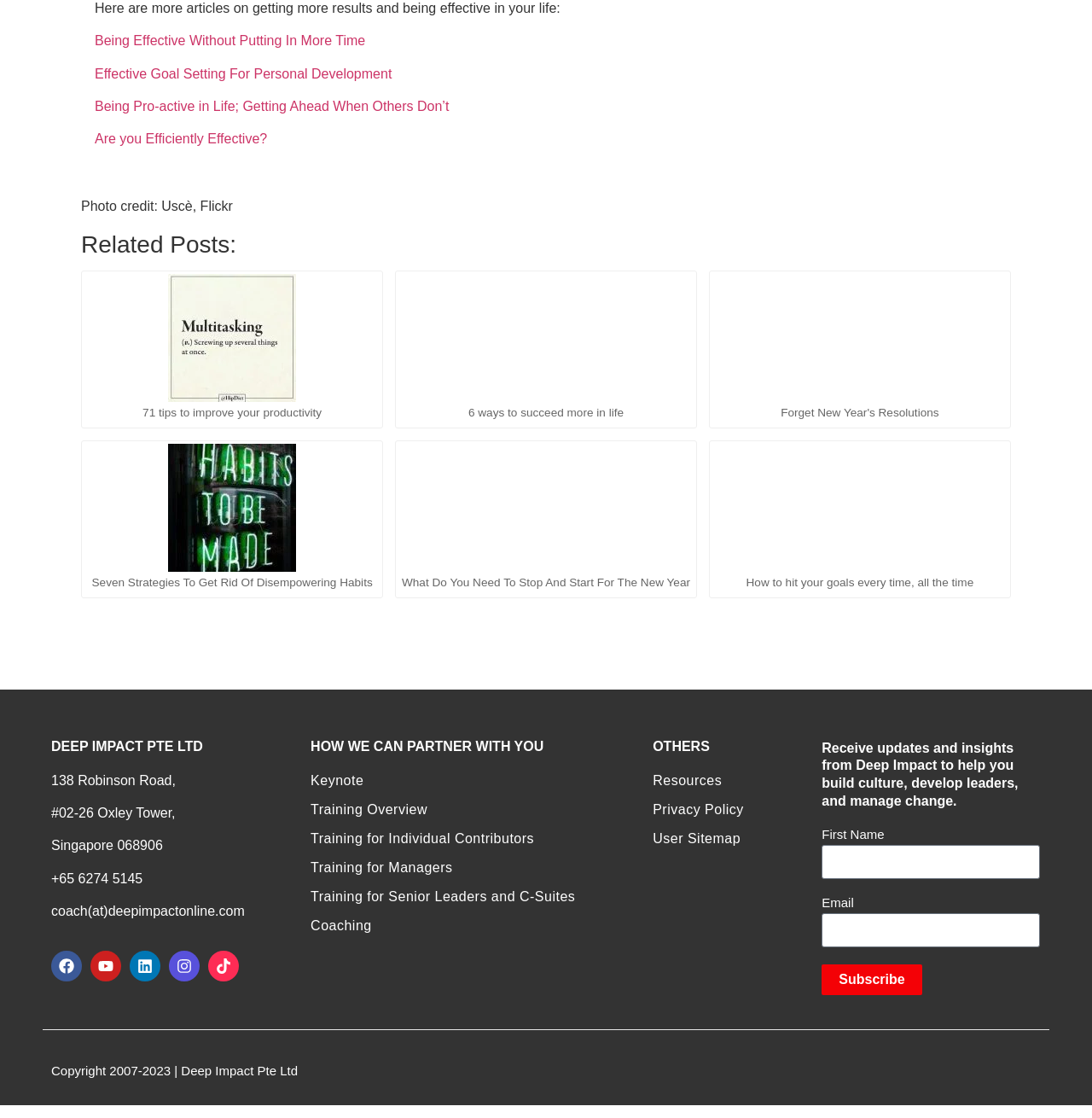Identify the bounding box coordinates of the element that should be clicked to fulfill this task: "View Rich History and Culture". The coordinates should be provided as four float numbers between 0 and 1, i.e., [left, top, right, bottom].

None